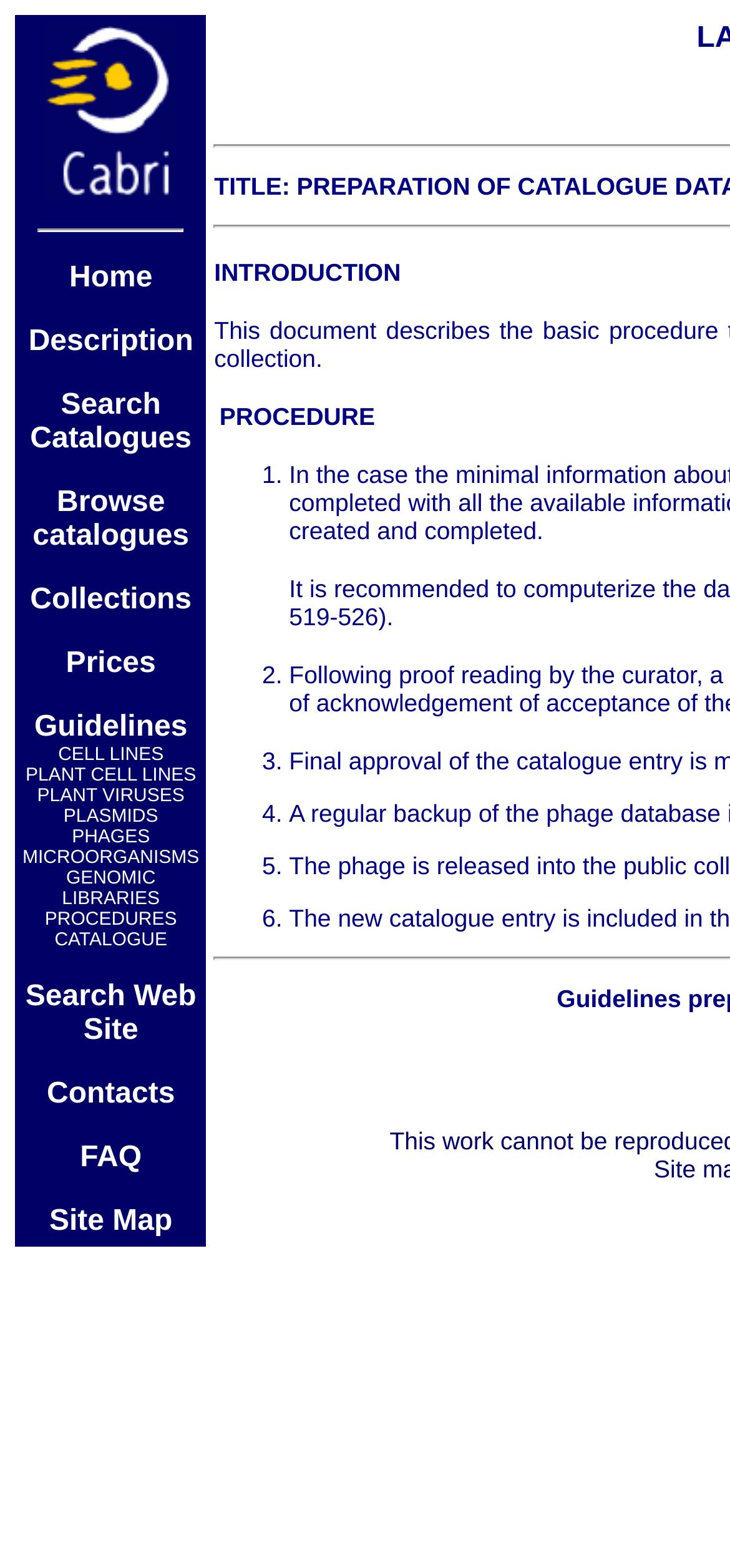Please find and report the bounding box coordinates of the element to click in order to perform the following action: "Browse collections". The coordinates should be expressed as four float numbers between 0 and 1, in the format [left, top, right, bottom].

[0.045, 0.31, 0.259, 0.352]